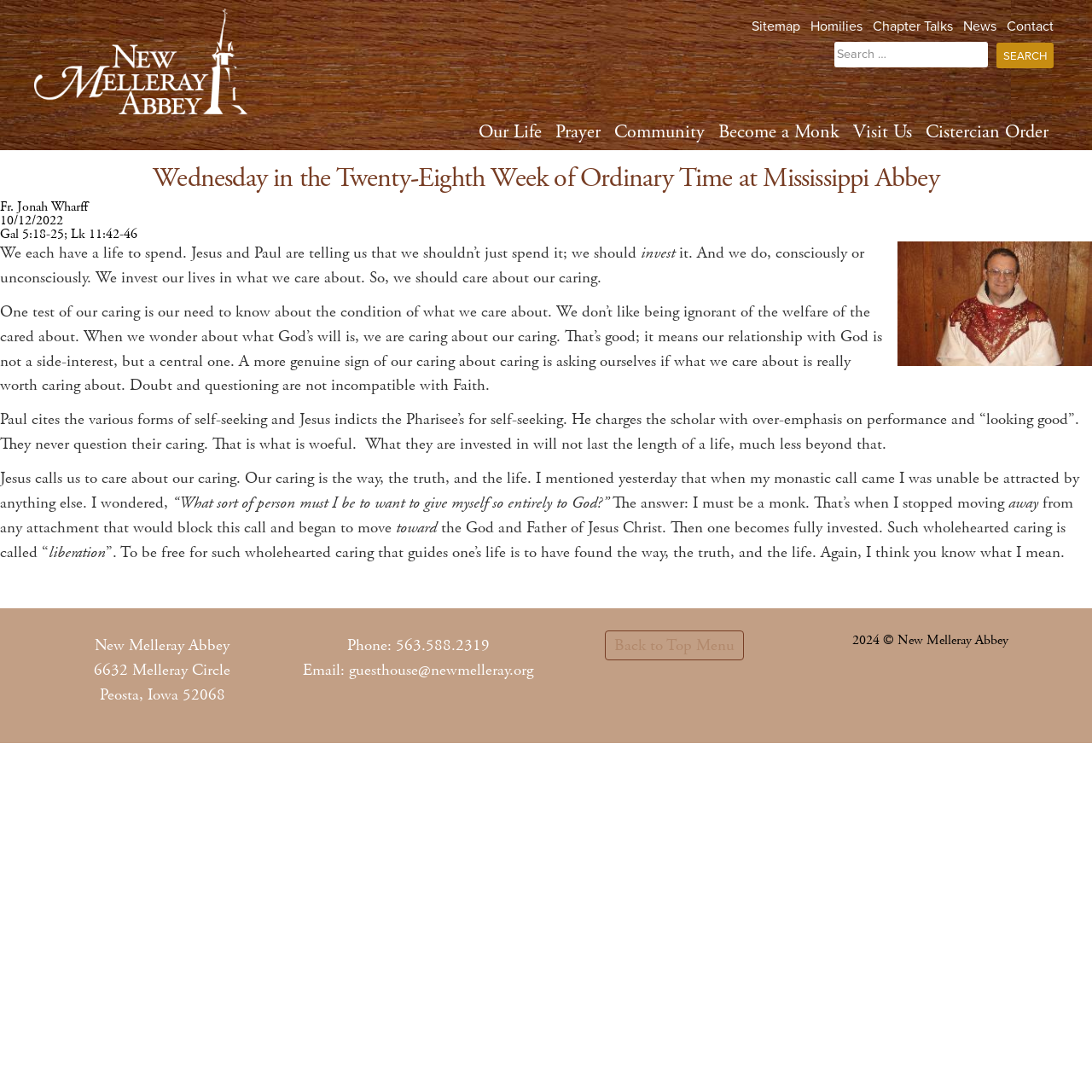Locate the bounding box coordinates of the area to click to fulfill this instruction: "Read the Homilies". The bounding box should be presented as four float numbers between 0 and 1, in the order [left, top, right, bottom].

[0.742, 0.017, 0.79, 0.032]